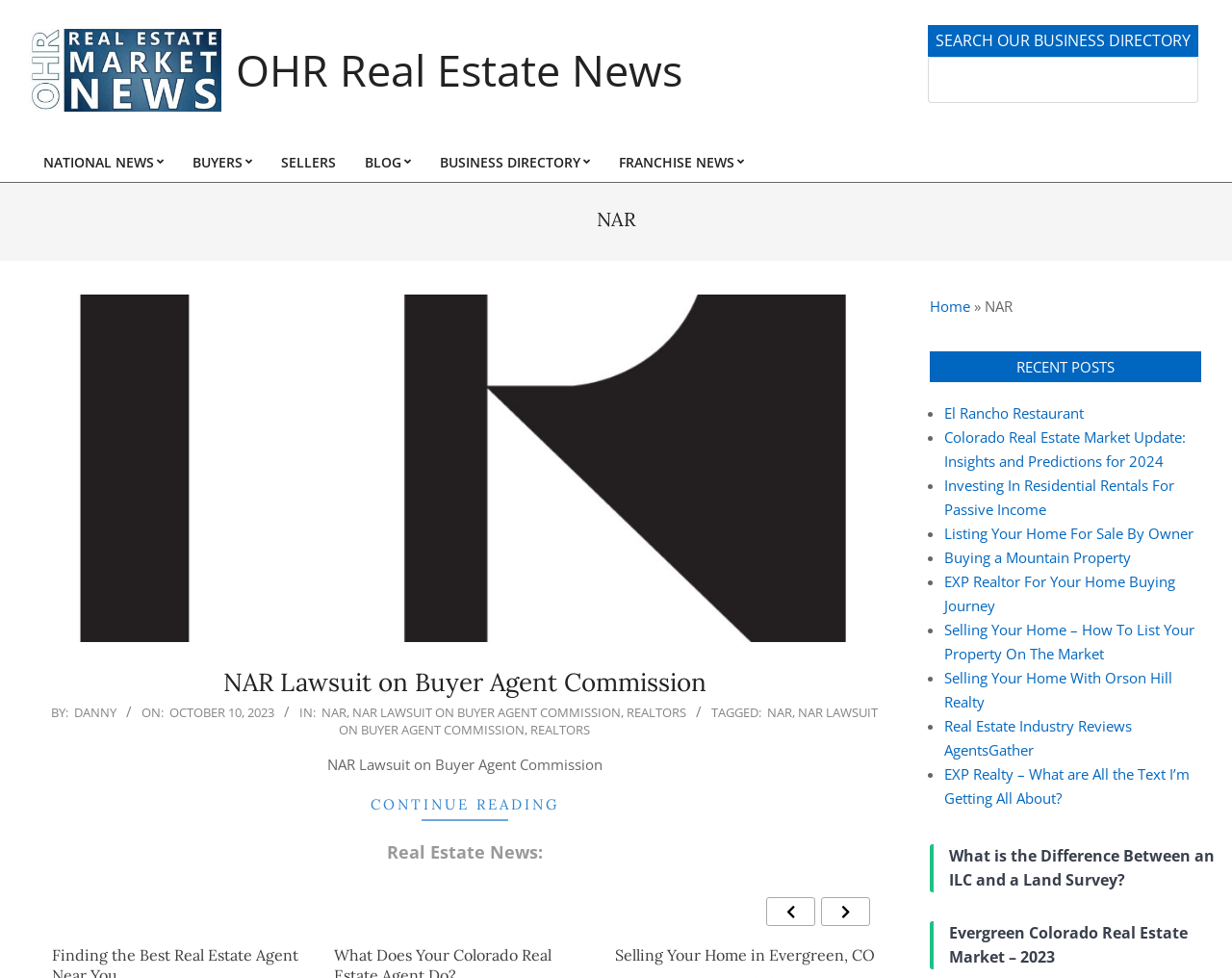What type of articles are listed on the webpage?
Using the image as a reference, answer with just one word or a short phrase.

Real estate news and guides